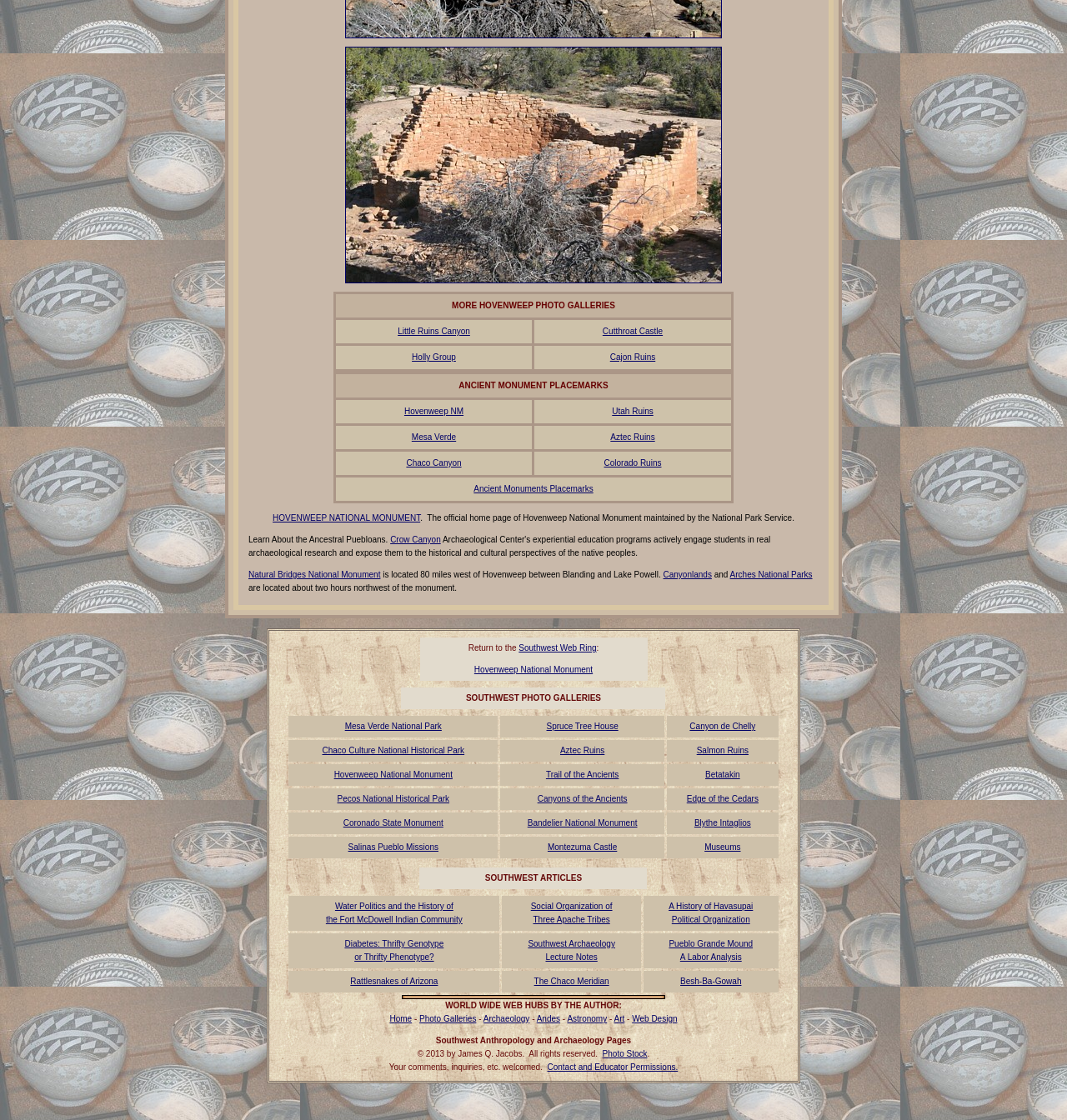What is the name of the web ring?
Examine the screenshot and reply with a single word or phrase.

Southwest Web Ring